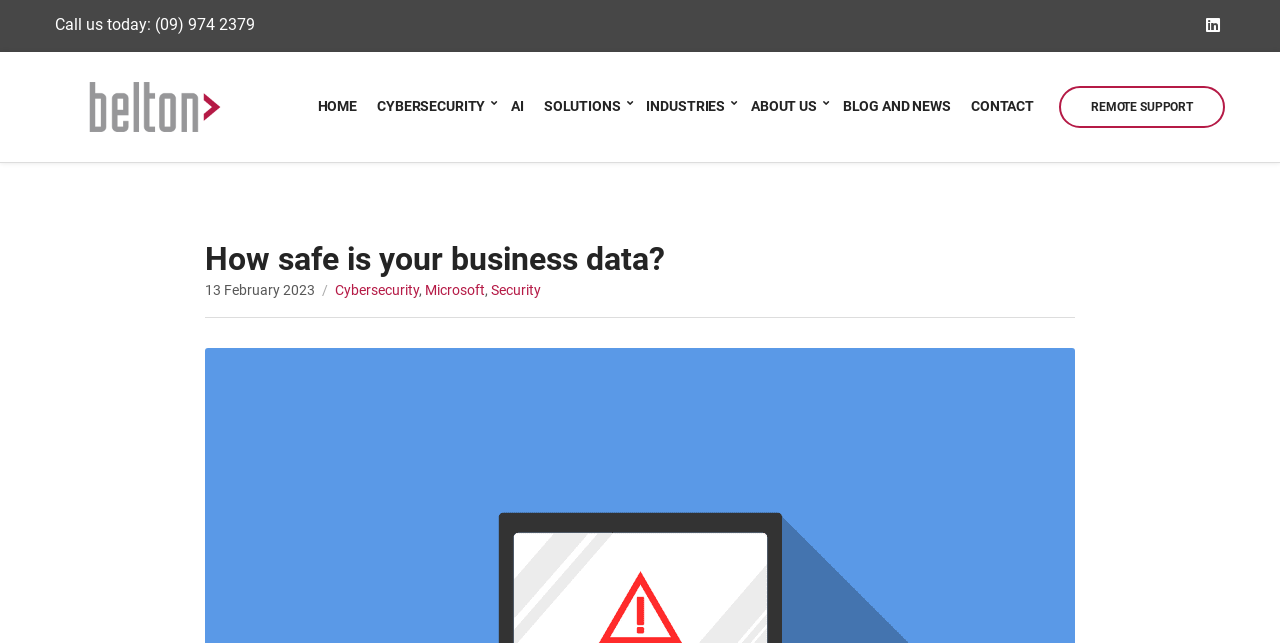Determine the bounding box coordinates of the region I should click to achieve the following instruction: "Visit LinkedIn page". Ensure the bounding box coordinates are four float numbers between 0 and 1, i.e., [left, top, right, bottom].

[0.941, 0.026, 0.954, 0.051]